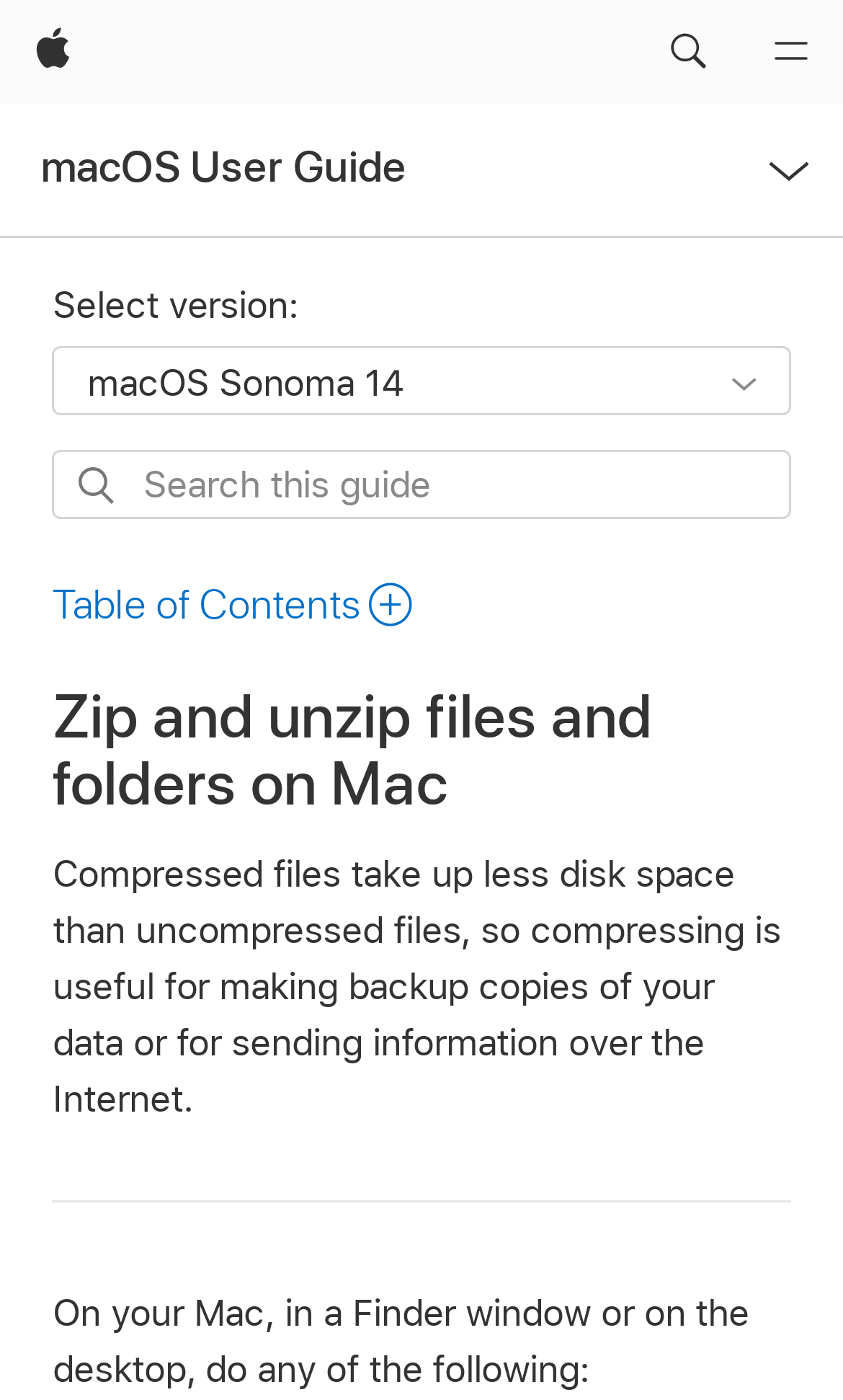Locate the bounding box of the user interface element based on this description: "macOS User Guide".

[0.049, 0.1, 0.483, 0.137]